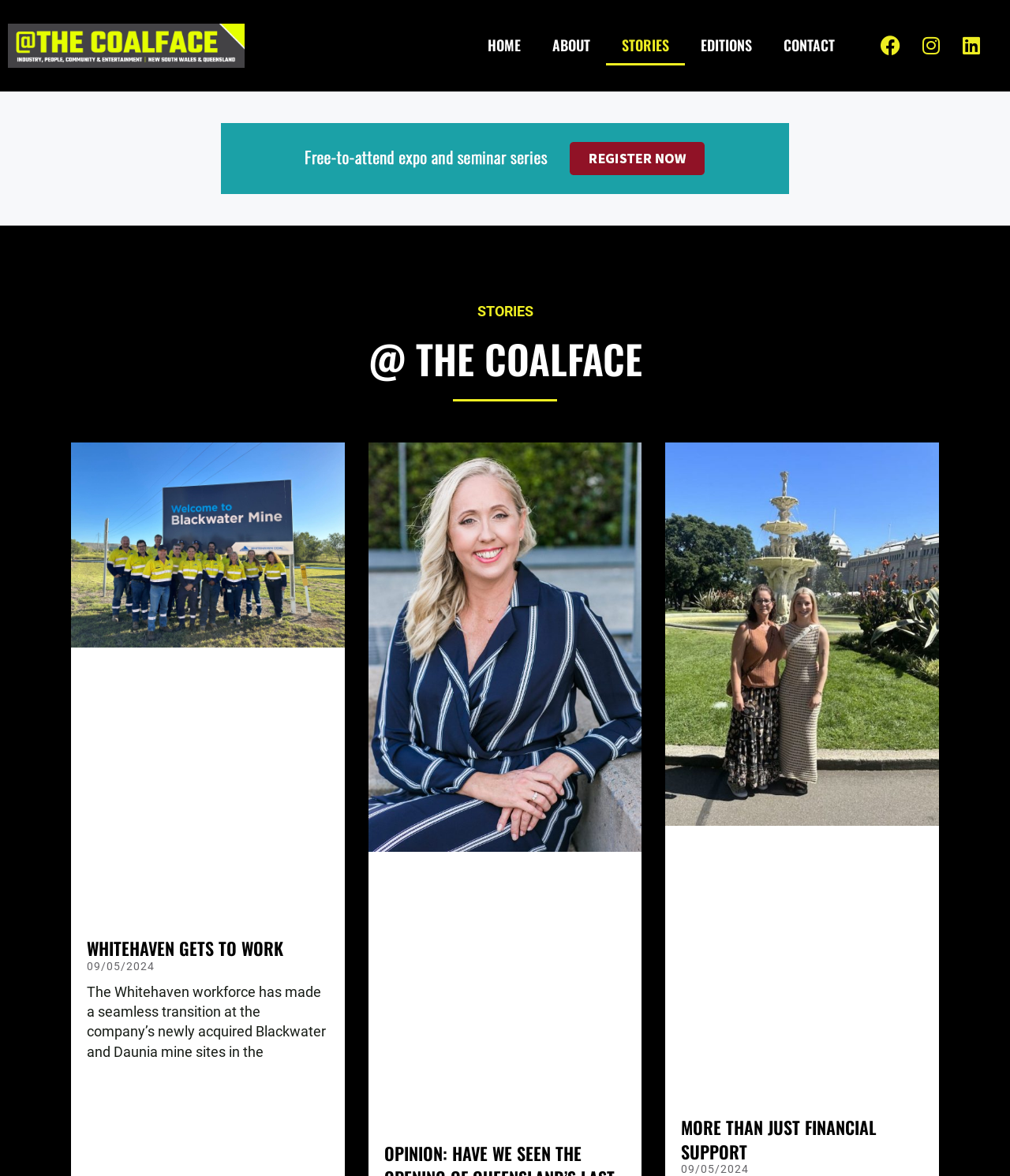Construct a thorough caption encompassing all aspects of the webpage.

The webpage is titled "Stories | The Coalface" and features a logo at the top left corner. A navigation menu is situated at the top center, consisting of five links: "HOME", "ABOUT", "STORIES", "EDITIONS", and "CONTACT". To the right of the navigation menu, there are three social media links: "Facebook", "Instagram", and "Linkedin". 

Below the navigation menu, a prominent banner with the text "QME WEB APR24" is displayed, accompanied by an image. 

The main content area is divided into sections, each featuring a story. The first section is headed by "STORIES" and "@ THE COALFACE" in a larger font. Within this section, there are three stories. The first story is titled "Whitehaven Coalface" and features an image. The second story is titled "WHITEHAVEN GETS TO WORK" and includes a link, an image, and a date "09/05/2024". The story text describes the Whitehaven workforce's transition at the company's newly acquired mine sites. The third story is titled "Bowen Basin Mining Club Coalface" and features an image. The fourth story is titled "Mineworkers Trust Coalface" and also features an image.

Further down the page, there is another section headed by "MORE THAN JUST FINANCIAL SUPPORT", which includes a link, an image, and a date "09/05/2024".